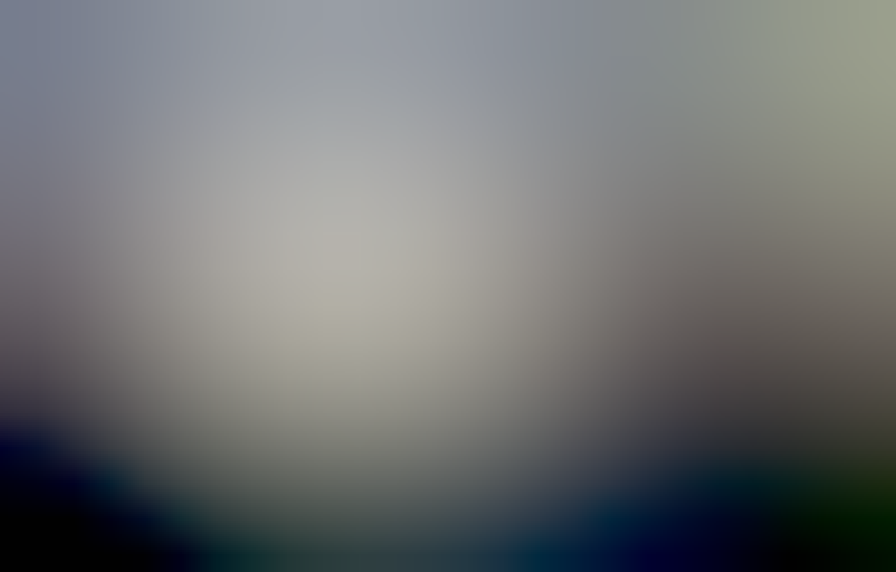Answer with a single word or phrase: 
What is Michael Scholz-Hänsel's profession?

Art historian